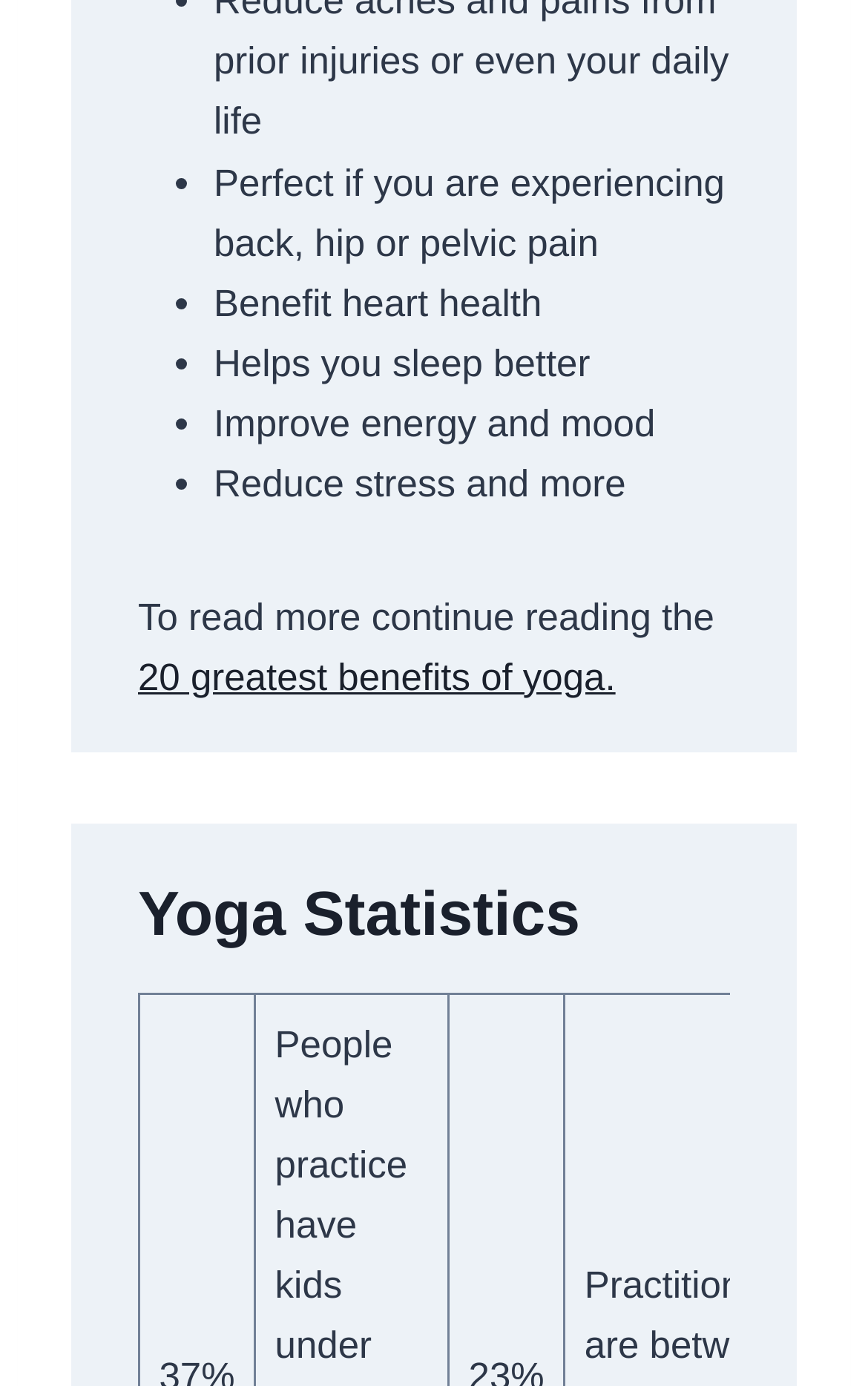Find and specify the bounding box coordinates that correspond to the clickable region for the instruction: "Learn about 'Geometric Abstract White Fitness Set'".

[0.231, 0.536, 0.725, 0.61]